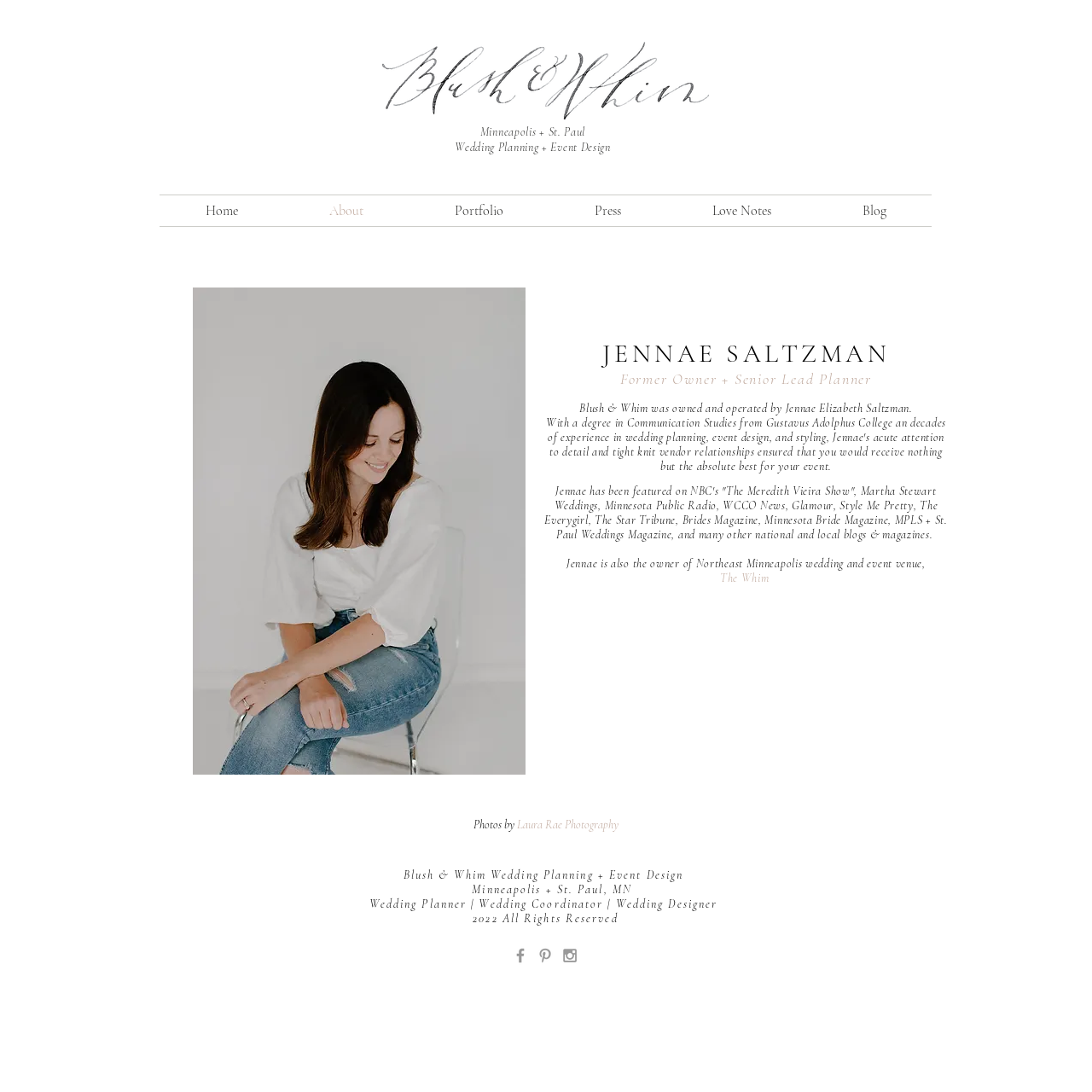Please study the image and answer the question comprehensively:
What is the copyright year of the webpage?

I found this answer by reading the text '2022 All Rights Reserved' which appears at the bottom of the webpage, indicating the copyright year.